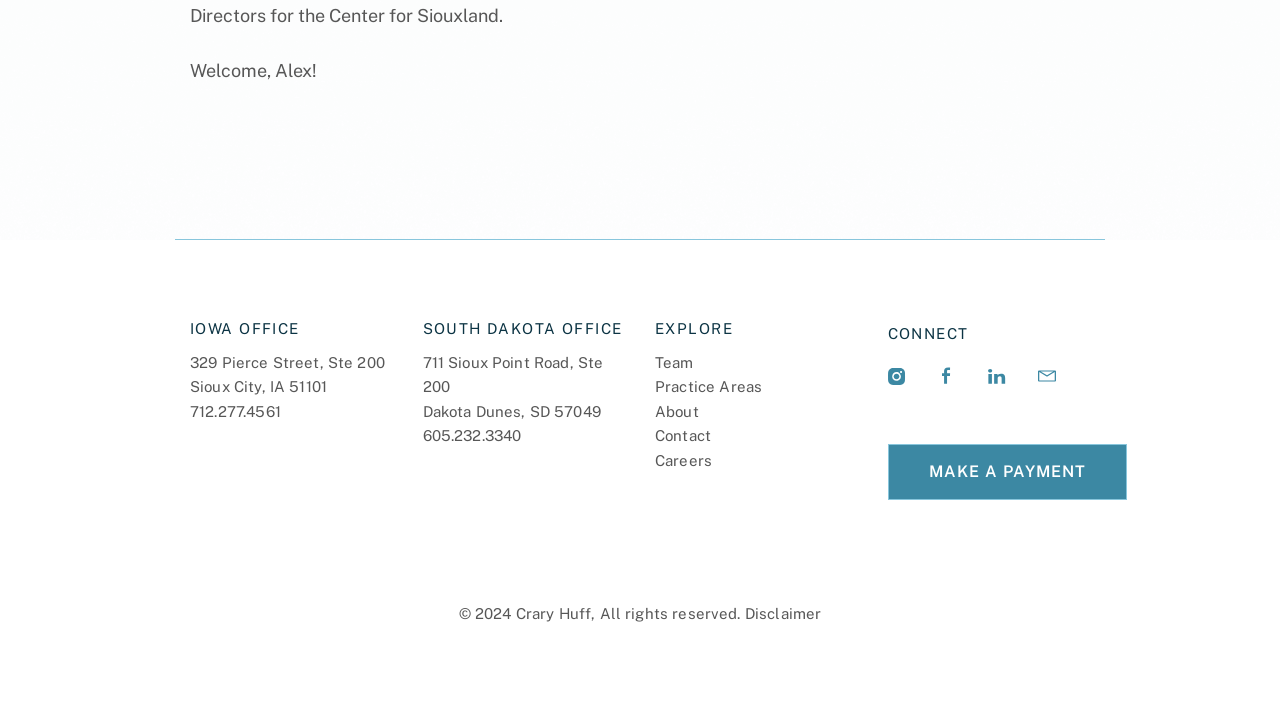Please determine the bounding box coordinates for the element that should be clicked to follow these instructions: "Visit Crary Huff on Instagram".

[0.693, 0.52, 0.707, 0.545]